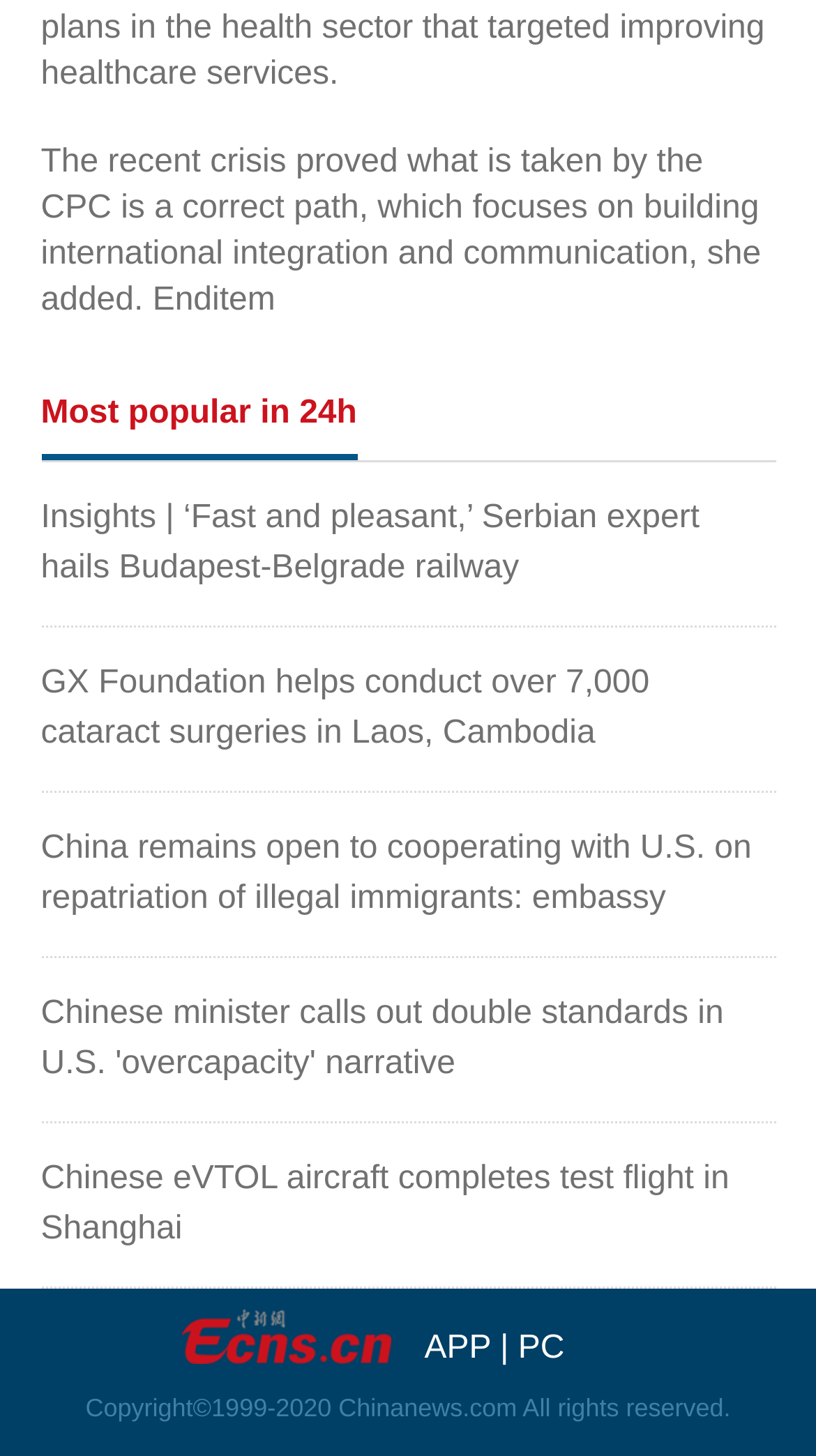Provide a brief response to the question using a single word or phrase: 
How many news articles are listed on the webpage?

6